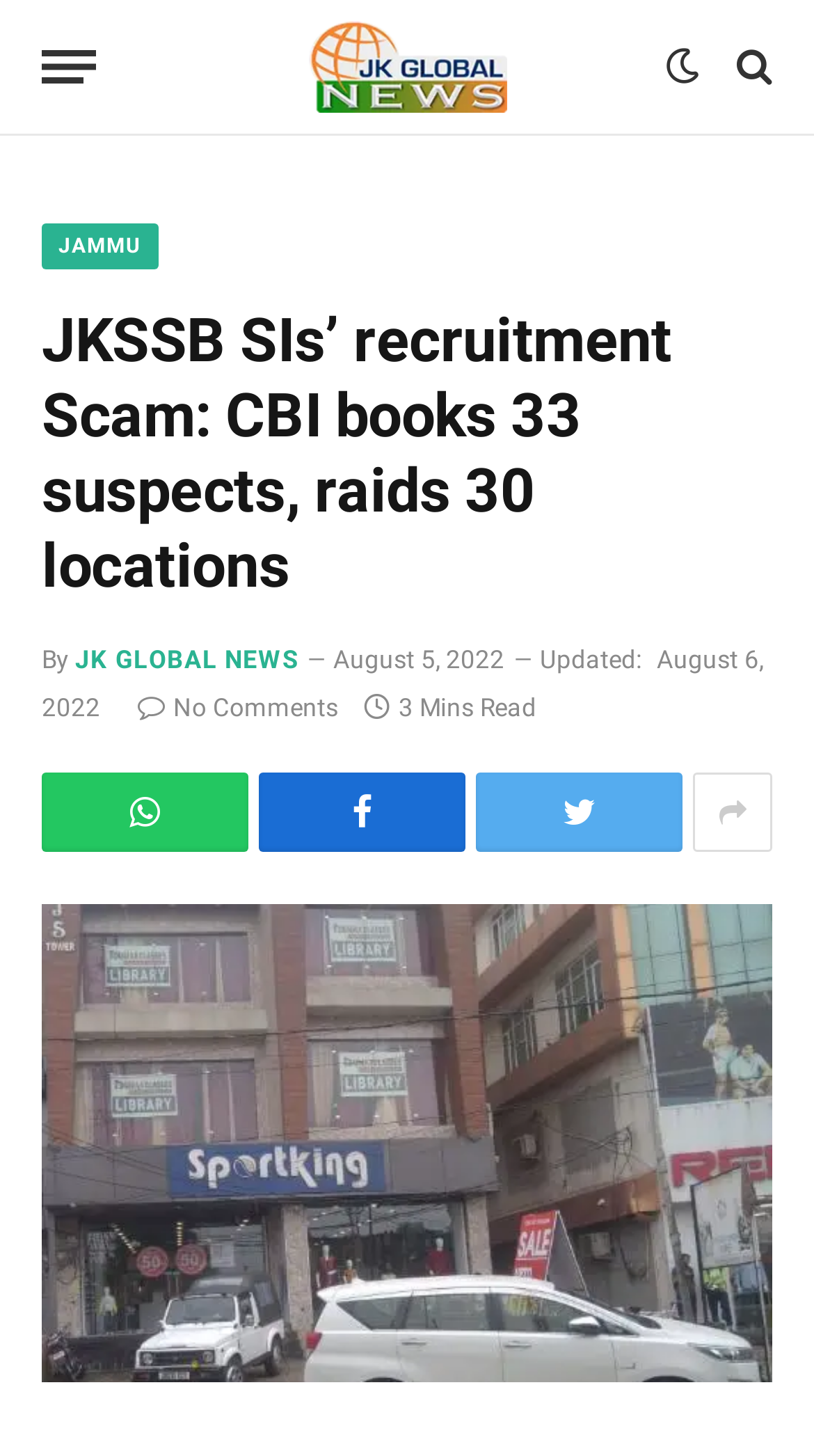What is the location mentioned in the article?
Please elaborate on the answer to the question with detailed information.

The location mentioned in the article can be found in the link 'JAMMU' at the top of the webpage, which suggests that the article is related to an event or news happening in JAMMU.